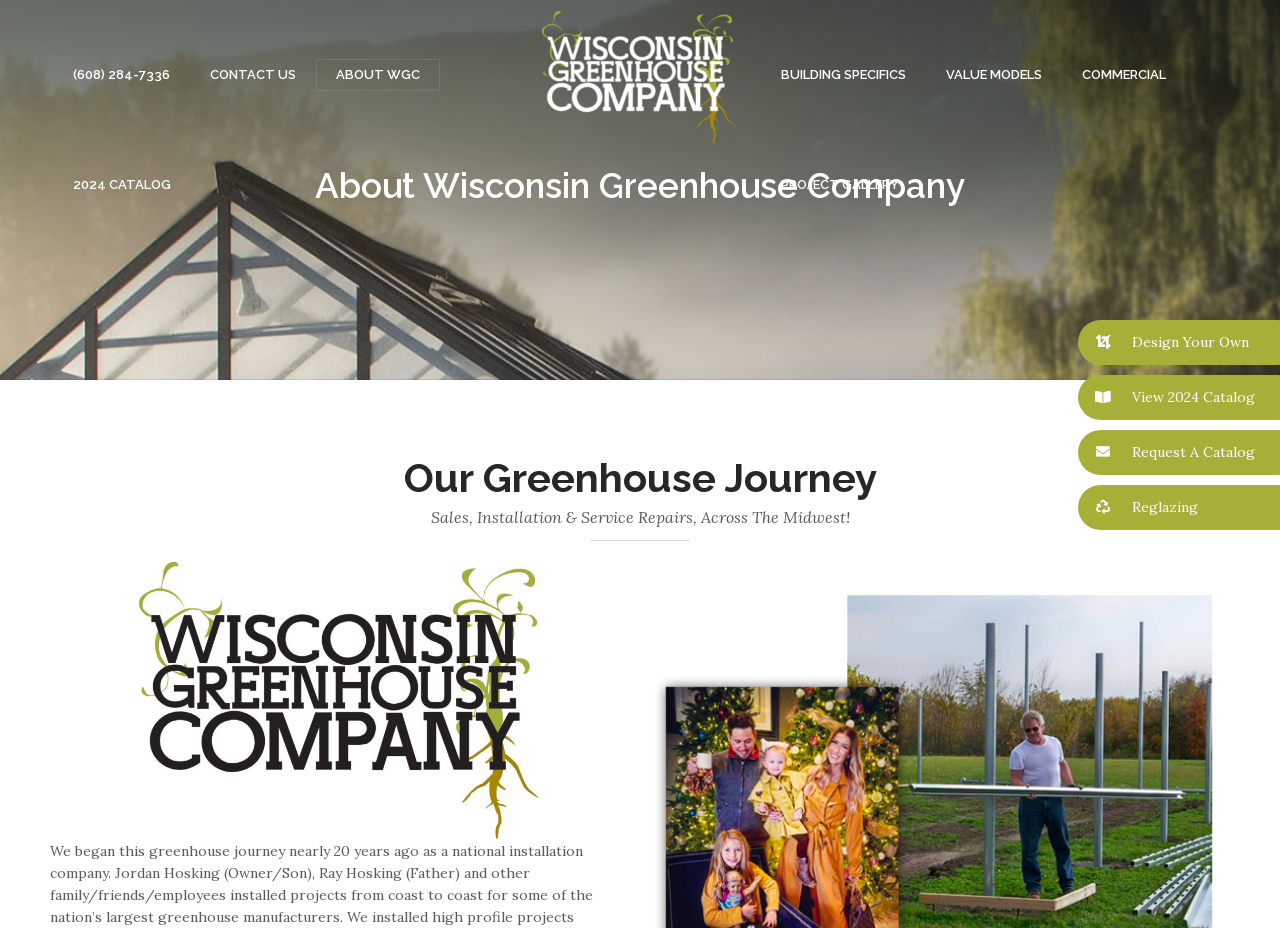Identify the bounding box coordinates for the UI element described by the following text: "alt="Wisconsin Greenhouse Company"". Provide the coordinates as four float numbers between 0 and 1, in the format [left, top, right, bottom].

[0.423, 0.022, 0.584, 0.14]